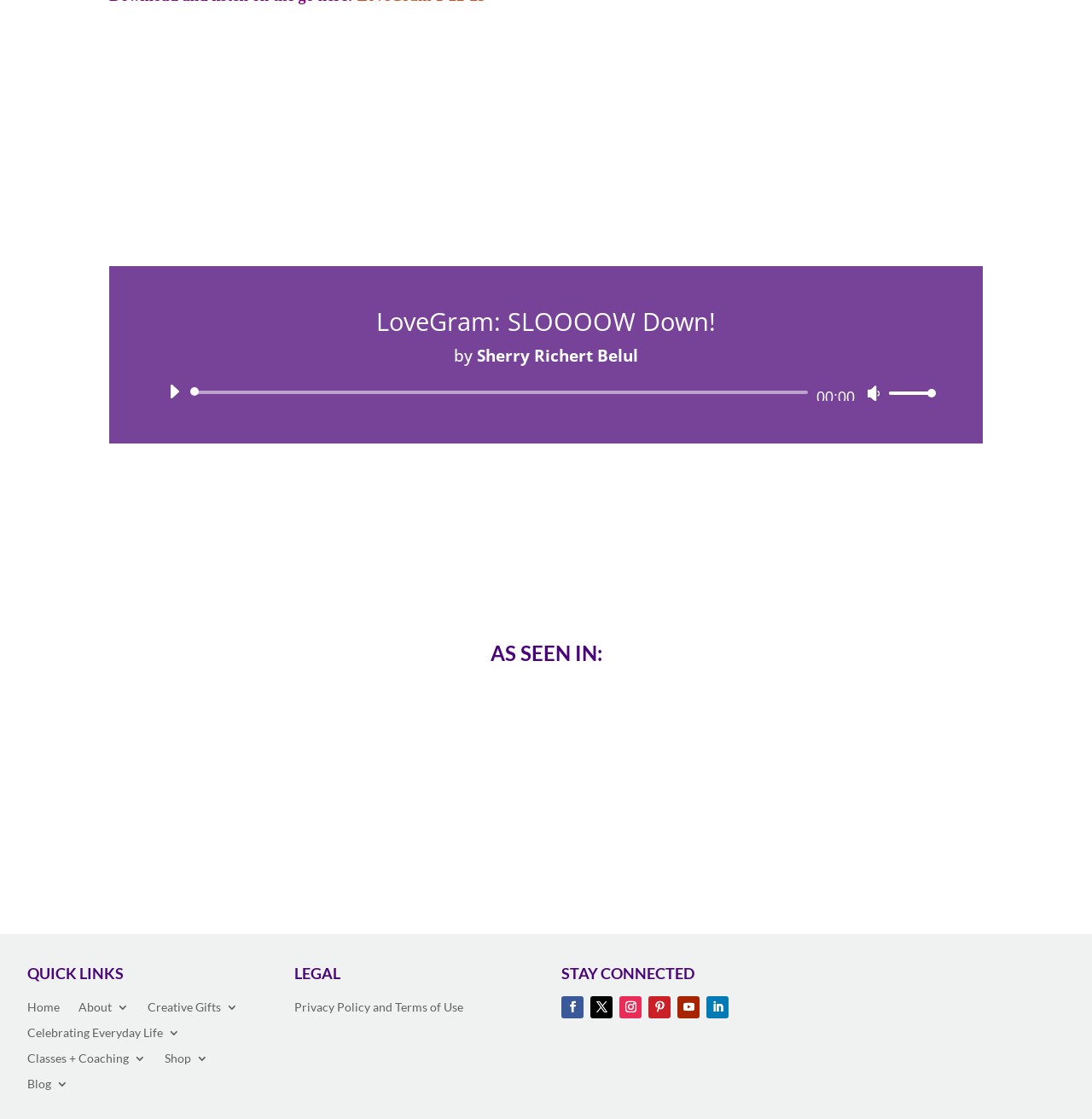Please identify the bounding box coordinates of the element's region that should be clicked to execute the following instruction: "Check out the Office of Civic Engagement". The bounding box coordinates must be four float numbers between 0 and 1, i.e., [left, top, right, bottom].

None